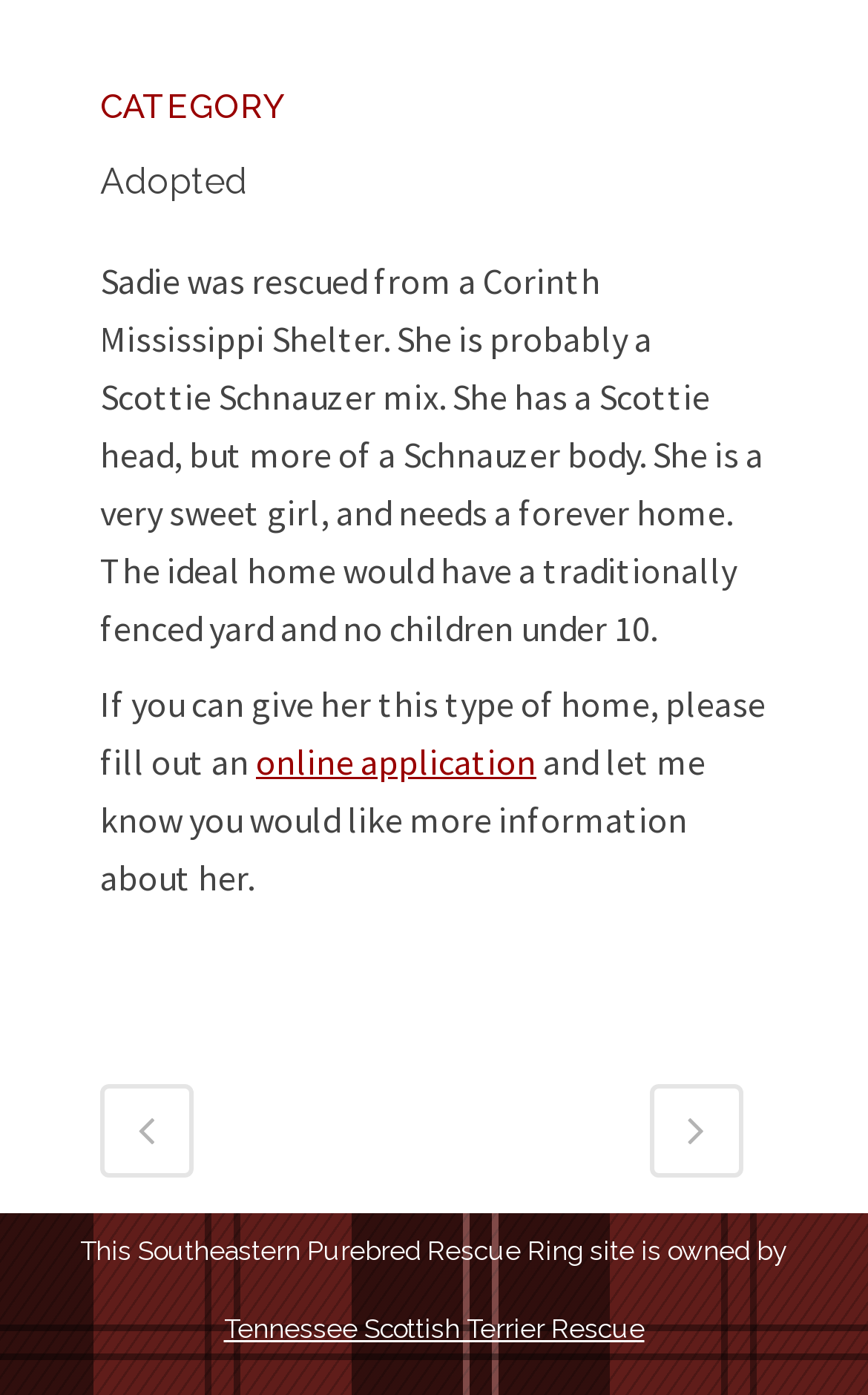What should you do if you want more information about Sadie?
Refer to the image and provide a concise answer in one word or phrase.

Fill out an online application